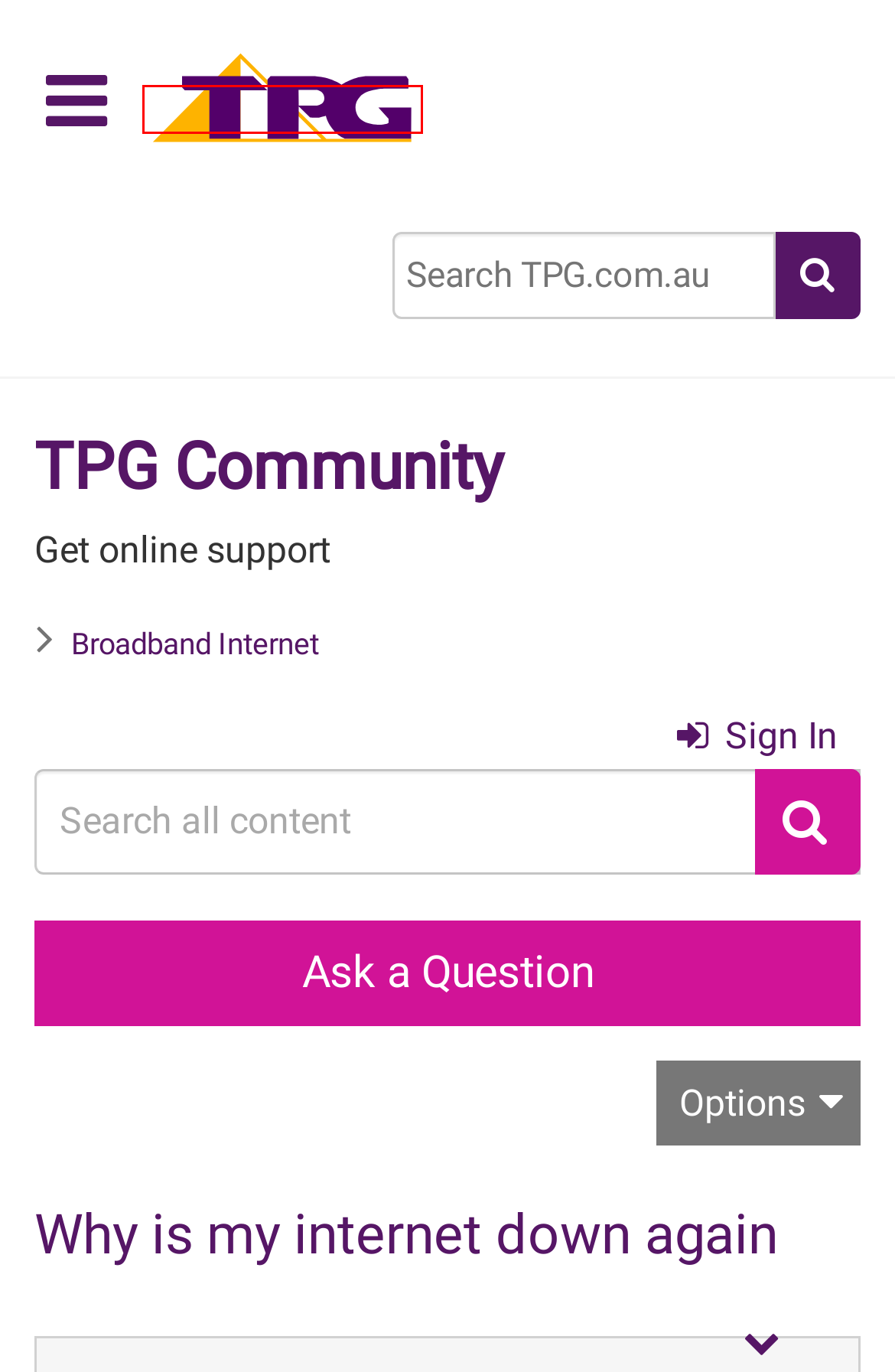You have received a screenshot of a webpage with a red bounding box indicating a UI element. Please determine the most fitting webpage description that matches the new webpage after clicking on the indicated element. The choices are:
A. Re: Why is my internet down again - TPG Community
B. Peering Guidelines | TPG website
C. Sign In to TPG Community - TPG Community
D. Compare Internet Plans | TPG
E. Contact Us | TPG
F. TPG My Account Login
G. nbn®, Internet & Mobile Service Provider | TPG
H. Webmail

G